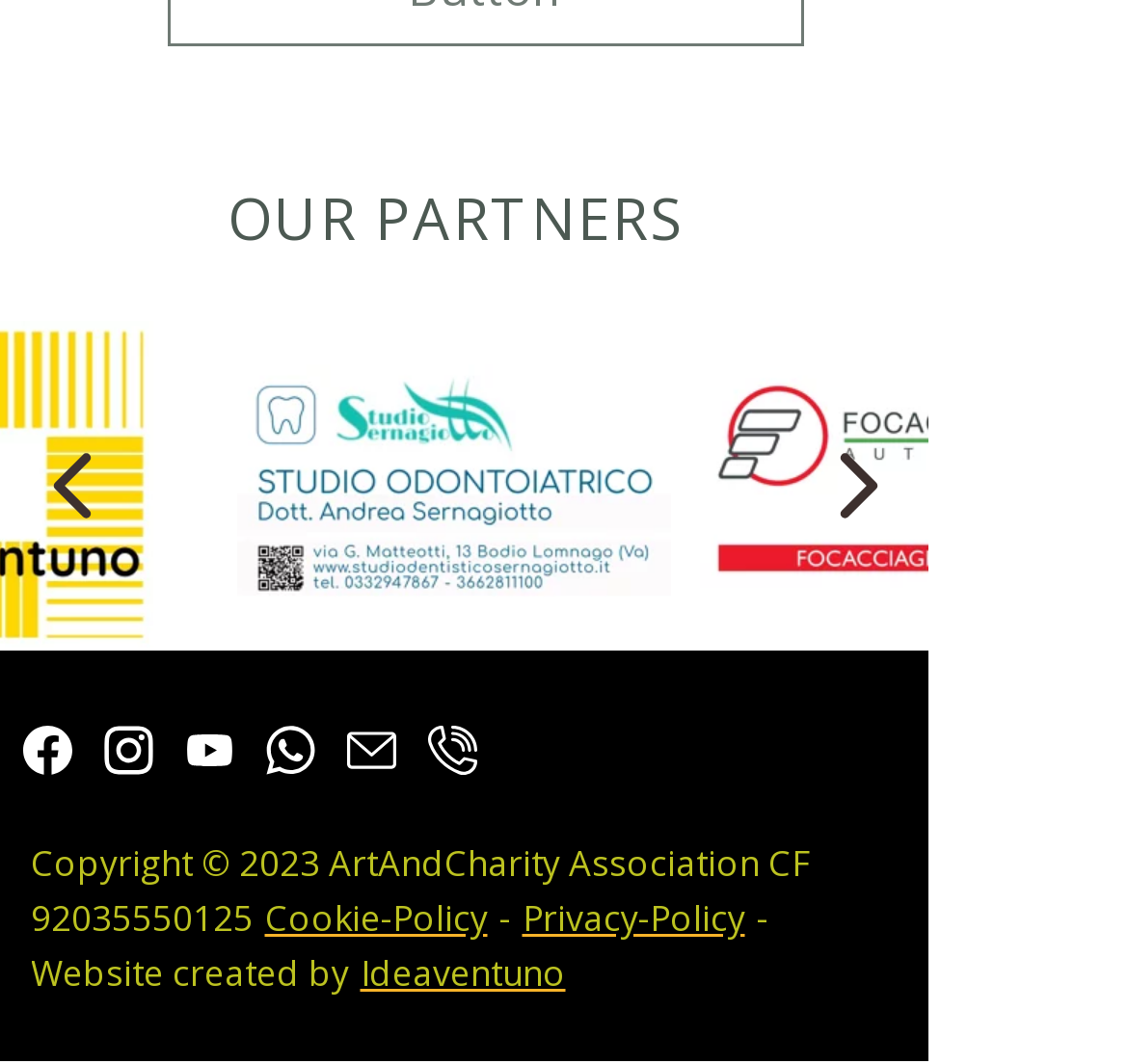What is the topic of the section above the images?
Examine the image closely and answer the question with as much detail as possible.

The section above the images contains the text 'OUR PARTNERS', which suggests that this section is about the organization's partners or partnerships.